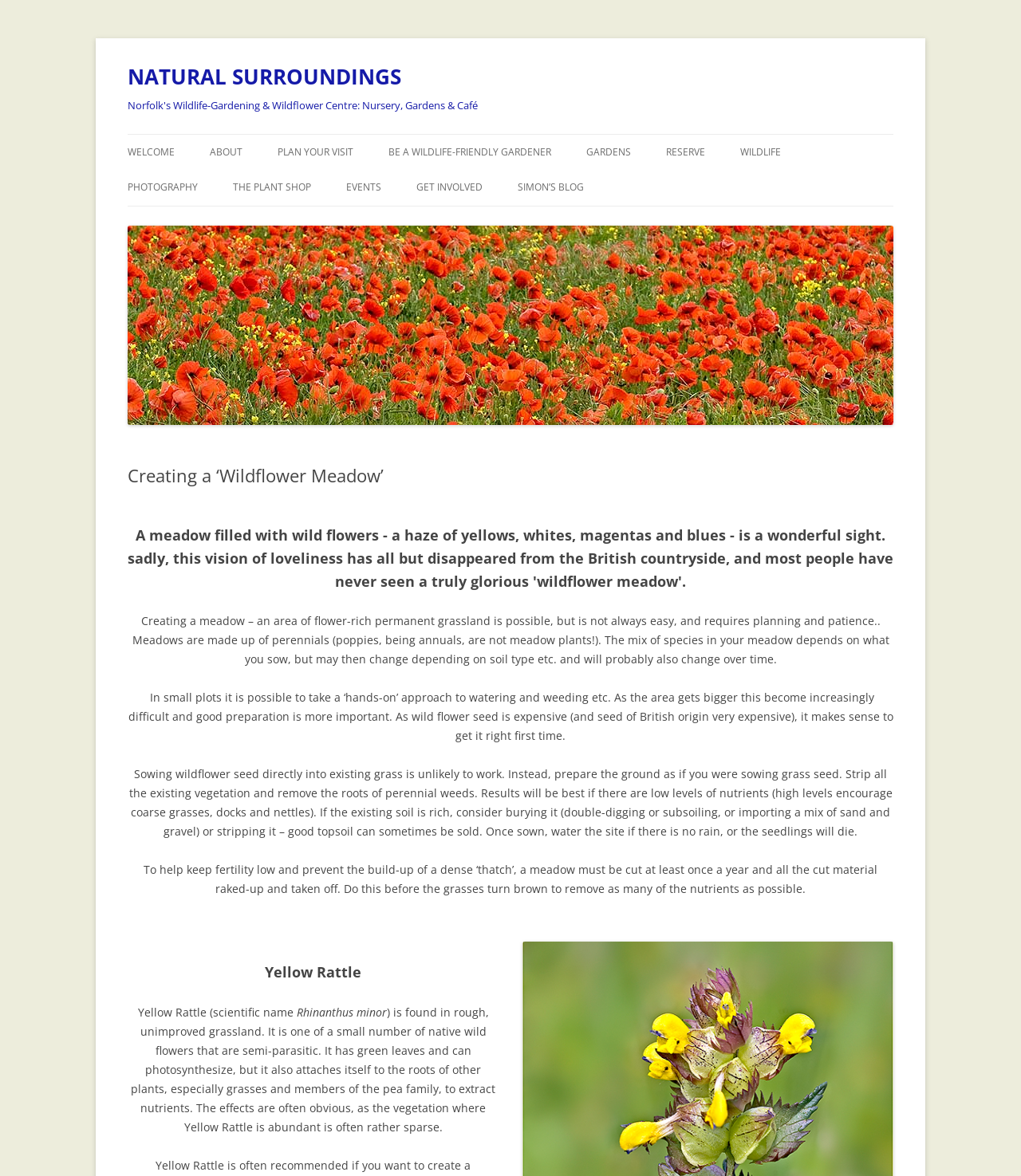What is the name of the wildlife-gardening and wildflower centre?
From the details in the image, answer the question comprehensively.

I found the answer by looking at the heading element with the text 'Norfolk's Wildlife-Gardening & Wildflower Centre: Nursery, Gardens & Café' which is a sub-element of the root element. This suggests that NATURAL SURROUNDINGS is the name of the centre.